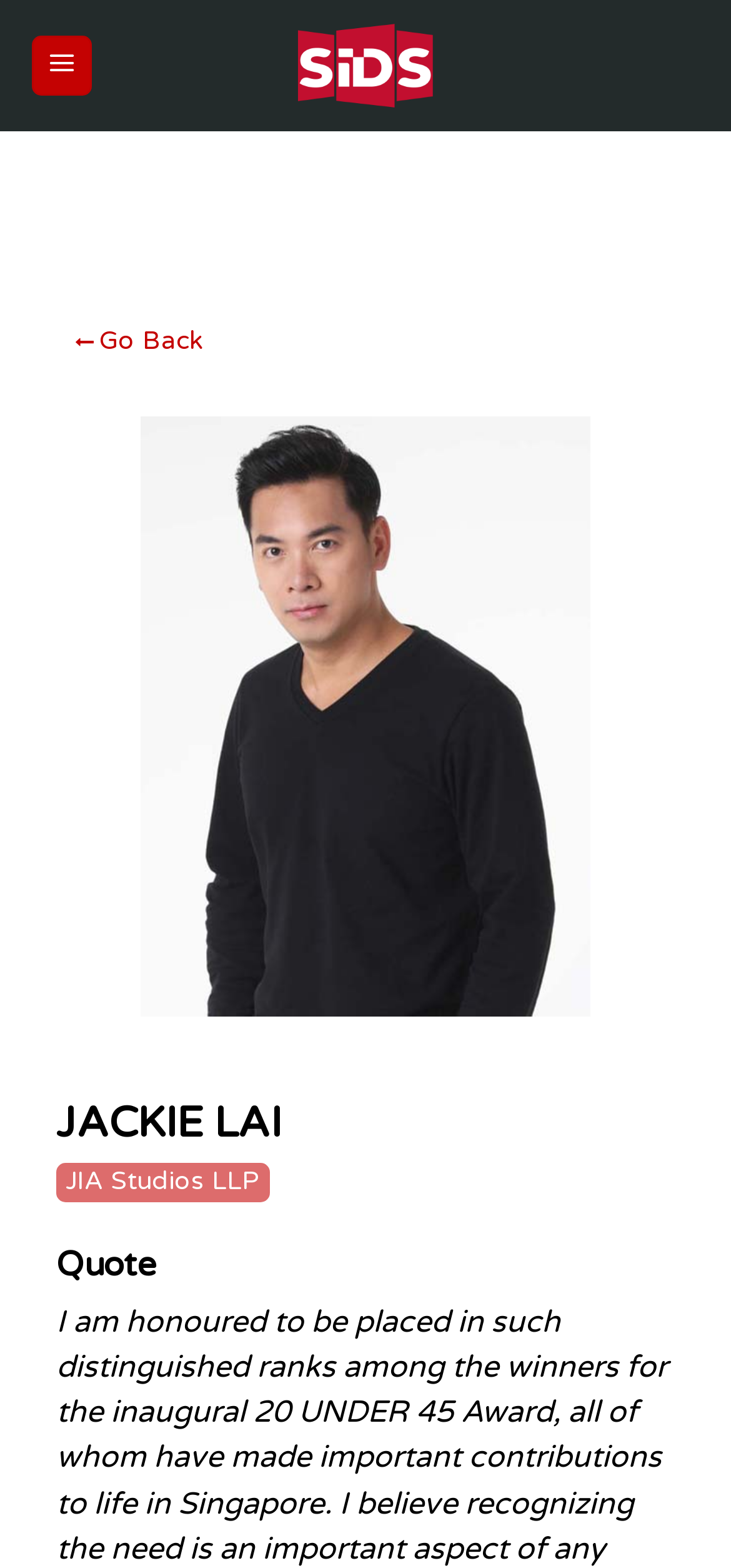What is the name of the studio mentioned on the page? Analyze the screenshot and reply with just one word or a short phrase.

JIA Studios LLP